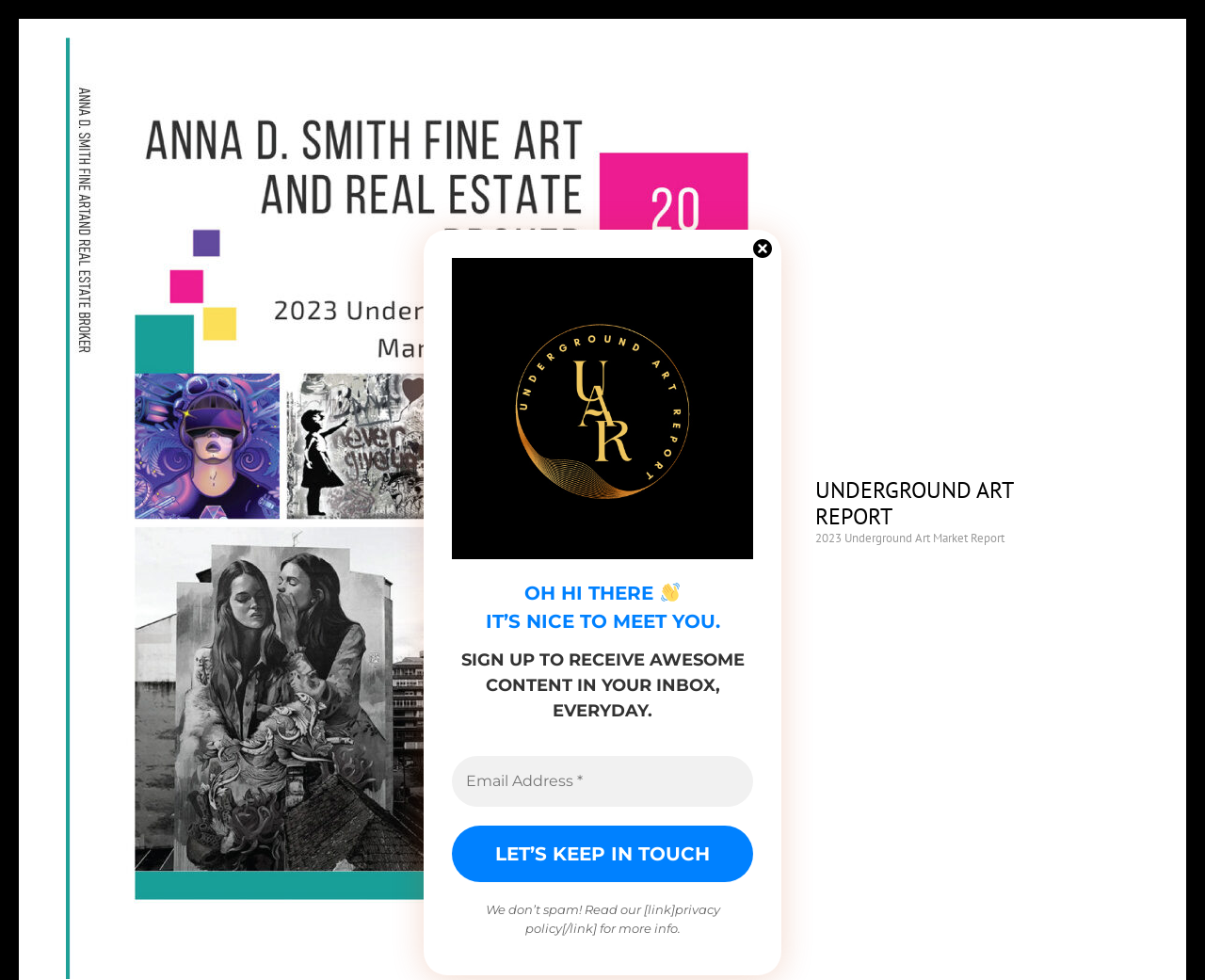What is the purpose of the link?
Carefully examine the image and provide a detailed answer to the question.

I found the answer by looking at the static text element with the bounding box coordinates [0.403, 0.92, 0.597, 0.954], which contains the text 'We don’t spam! Read our [link]privacy policy[/link] for more info.', indicating that the link leads to the privacy policy page.